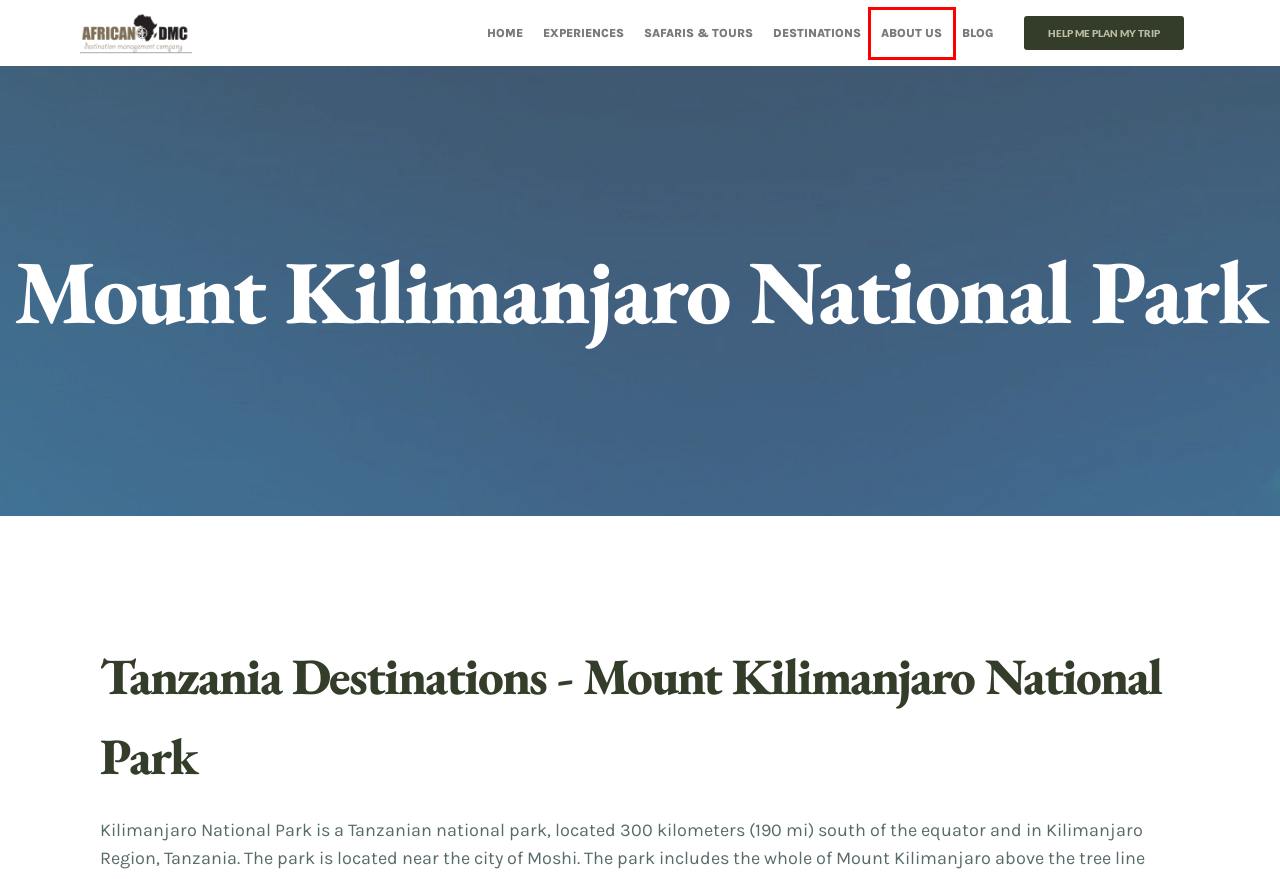You are provided a screenshot of a webpage featuring a red bounding box around a UI element. Choose the webpage description that most accurately represents the new webpage after clicking the element within the red bounding box. Here are the candidates:
A. HELP ME PLAN MY TRIP – African DMC
B. Safaris & Tours – African DMC
C. 10 days Tanzania Odyssey safari with Ndutu – African DMC
D. About Us – African DMC
E. Blog – African DMC
F. Experiences – African DMC
G. Destinations – African DMC
H. African DMC – Personalized, bespoke tours

D